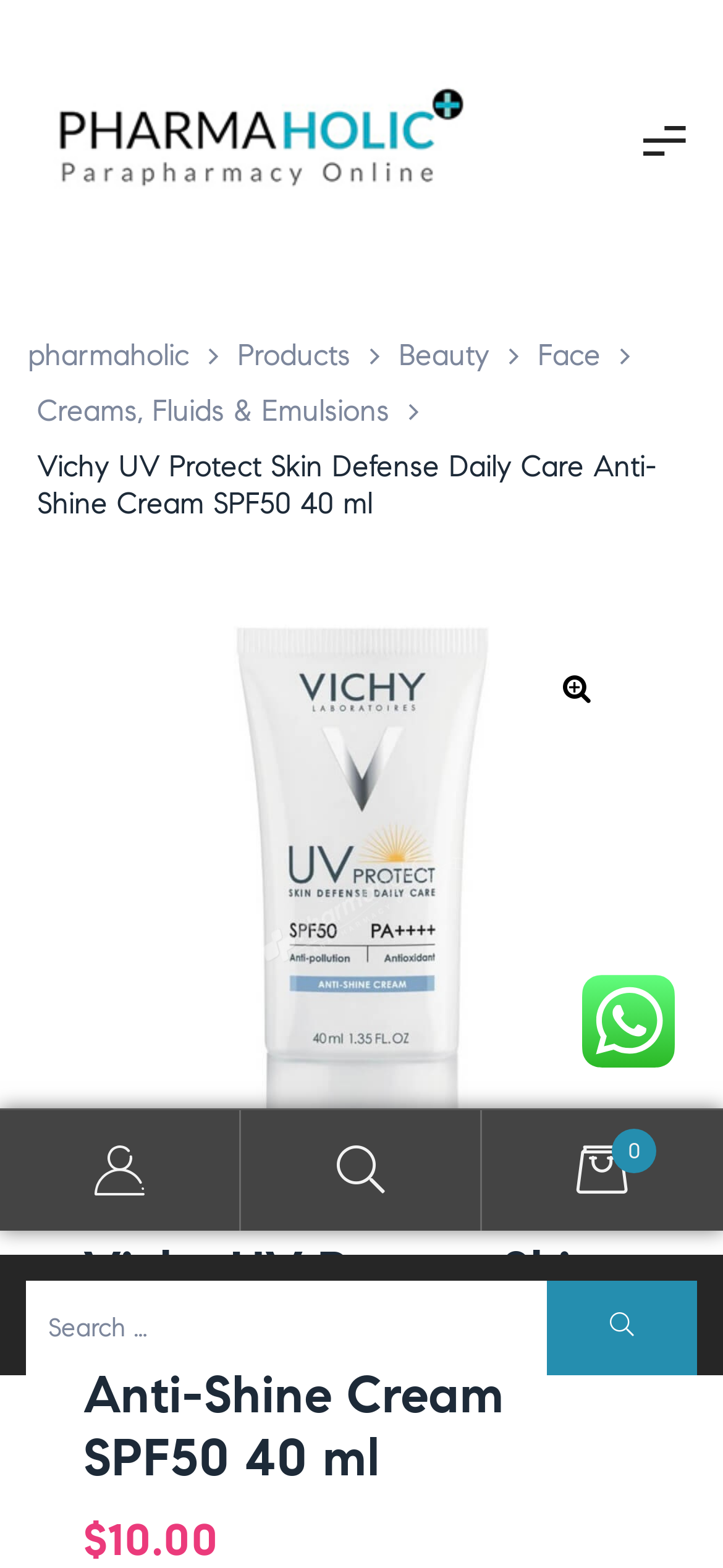Analyze the image and give a detailed response to the question:
What is the category of the product?

I found the category of the product by looking at the link element with the bounding box coordinates [0.744, 0.215, 0.831, 0.239] which contains the text 'Face'.